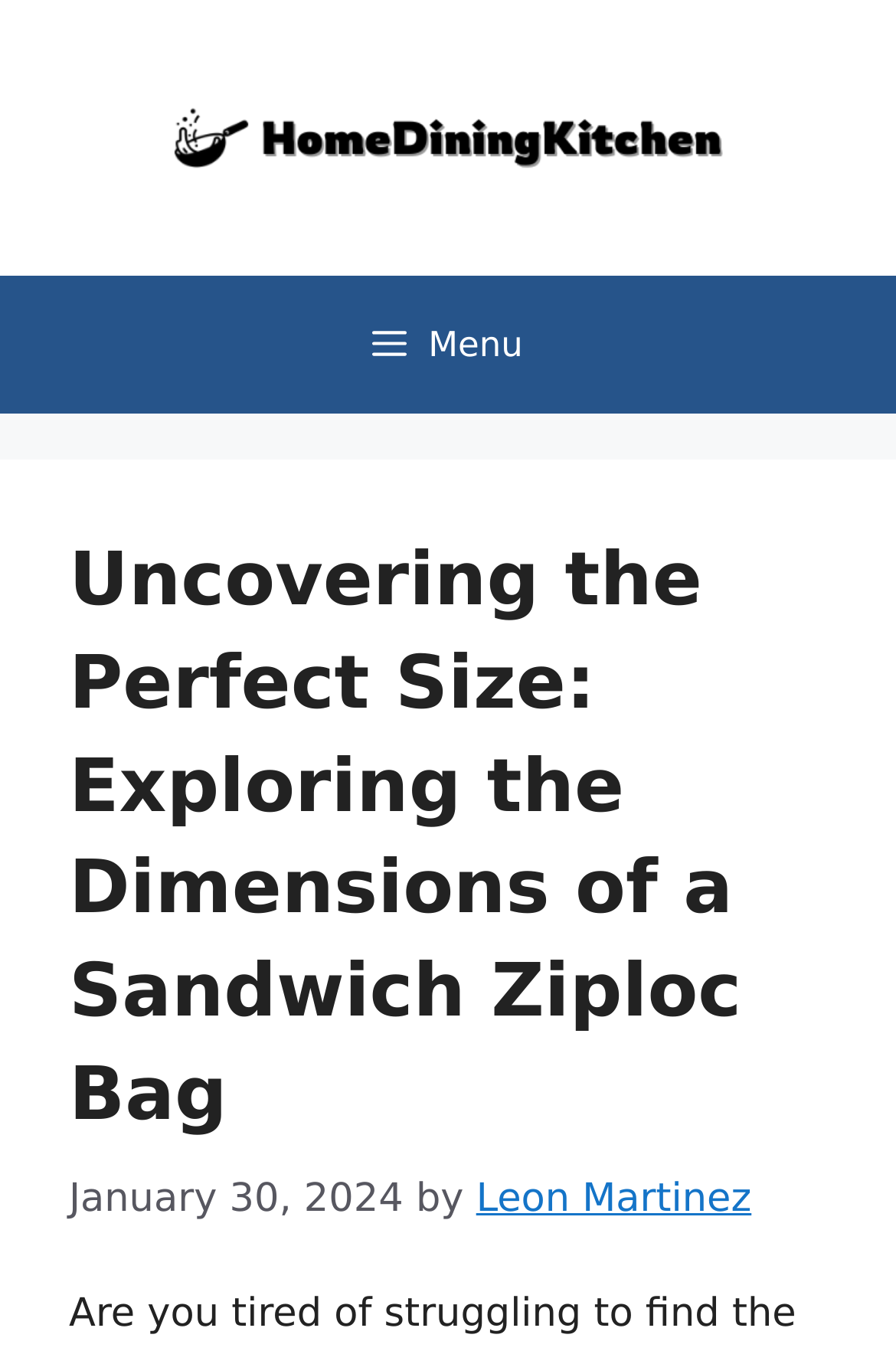Using the element description Menu, predict the bounding box coordinates for the UI element. Provide the coordinates in (top-left x, top-left y, bottom-right x, bottom-right y) format with values ranging from 0 to 1.

[0.0, 0.202, 1.0, 0.303]